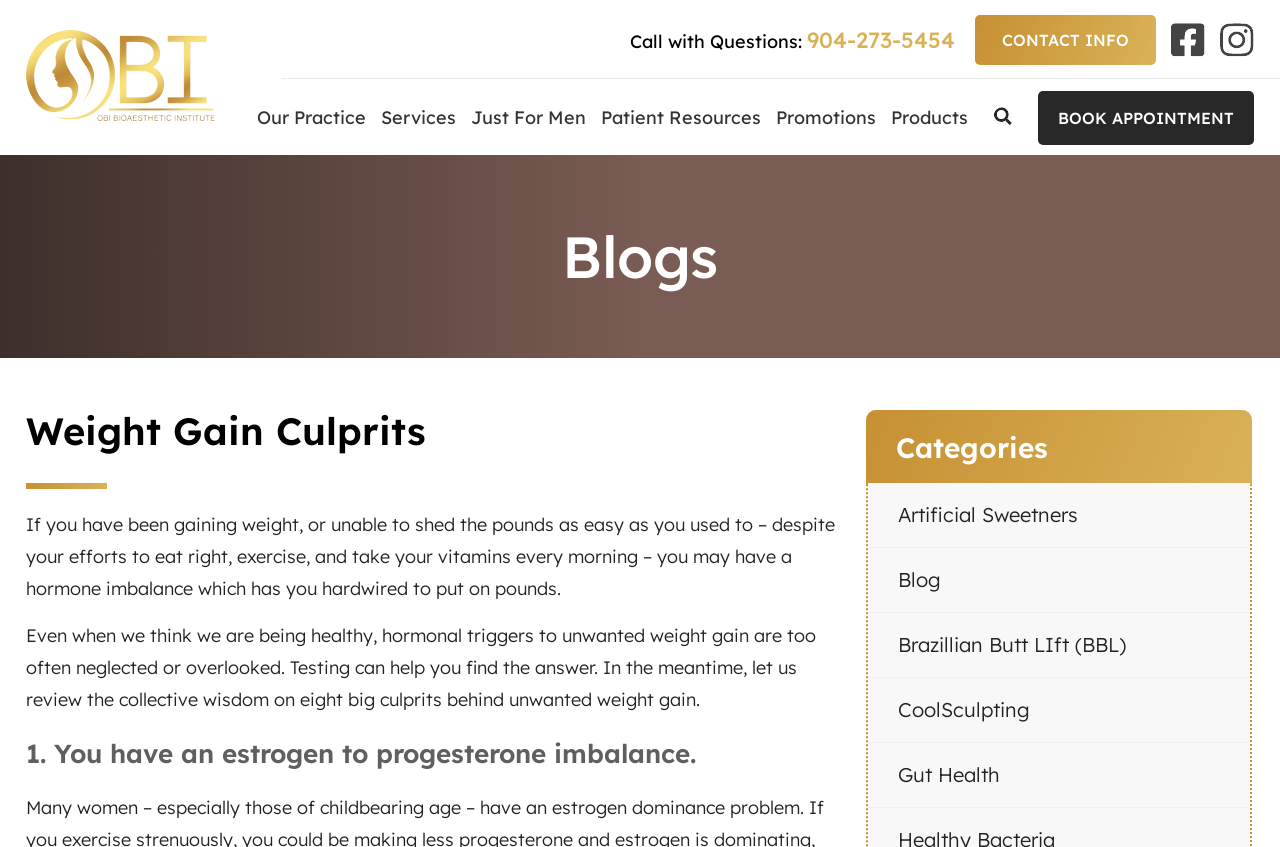Please specify the coordinates of the bounding box for the element that should be clicked to carry out this instruction: "Visit the Facebook page". The coordinates must be four float numbers between 0 and 1, formatted as [left, top, right, bottom].

[0.915, 0.027, 0.942, 0.067]